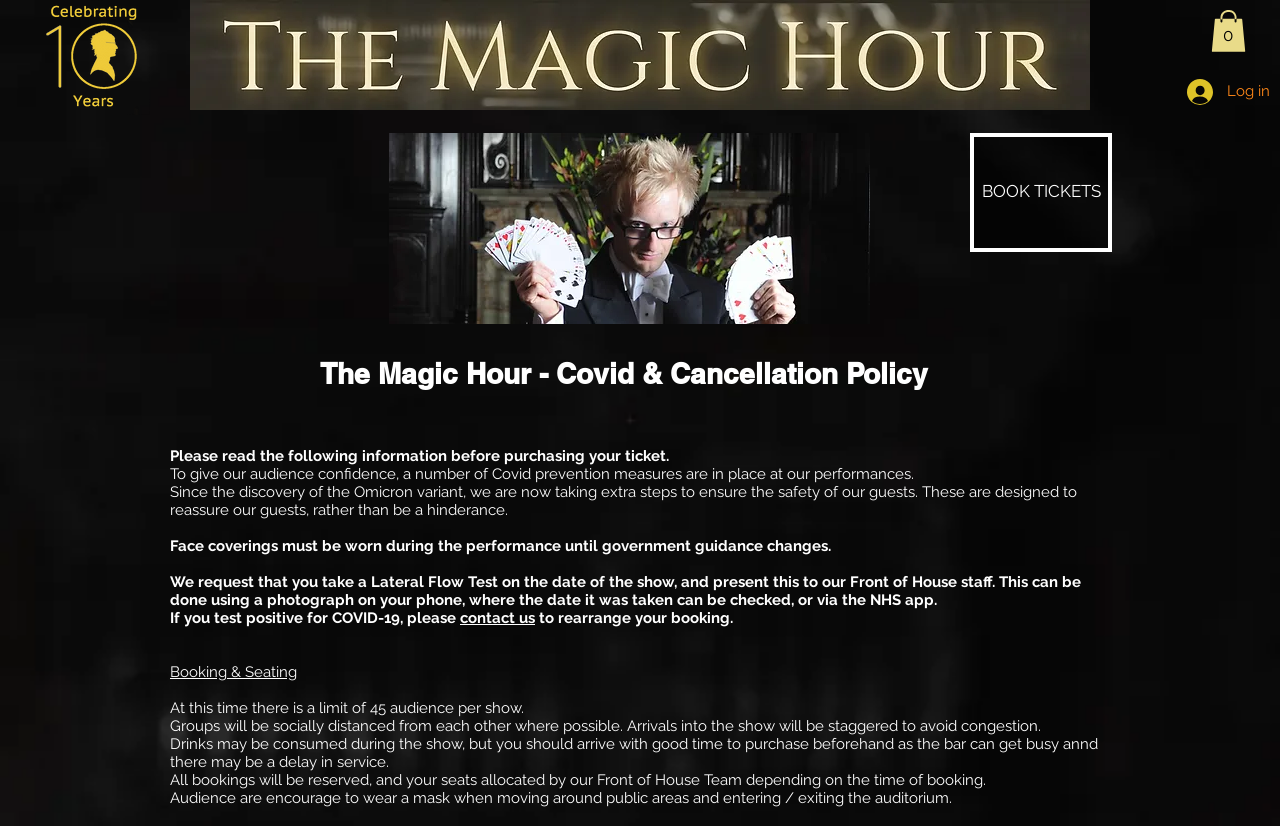What should audience members do when moving around public areas?
Using the image as a reference, answer with just one word or a short phrase.

Wear a mask